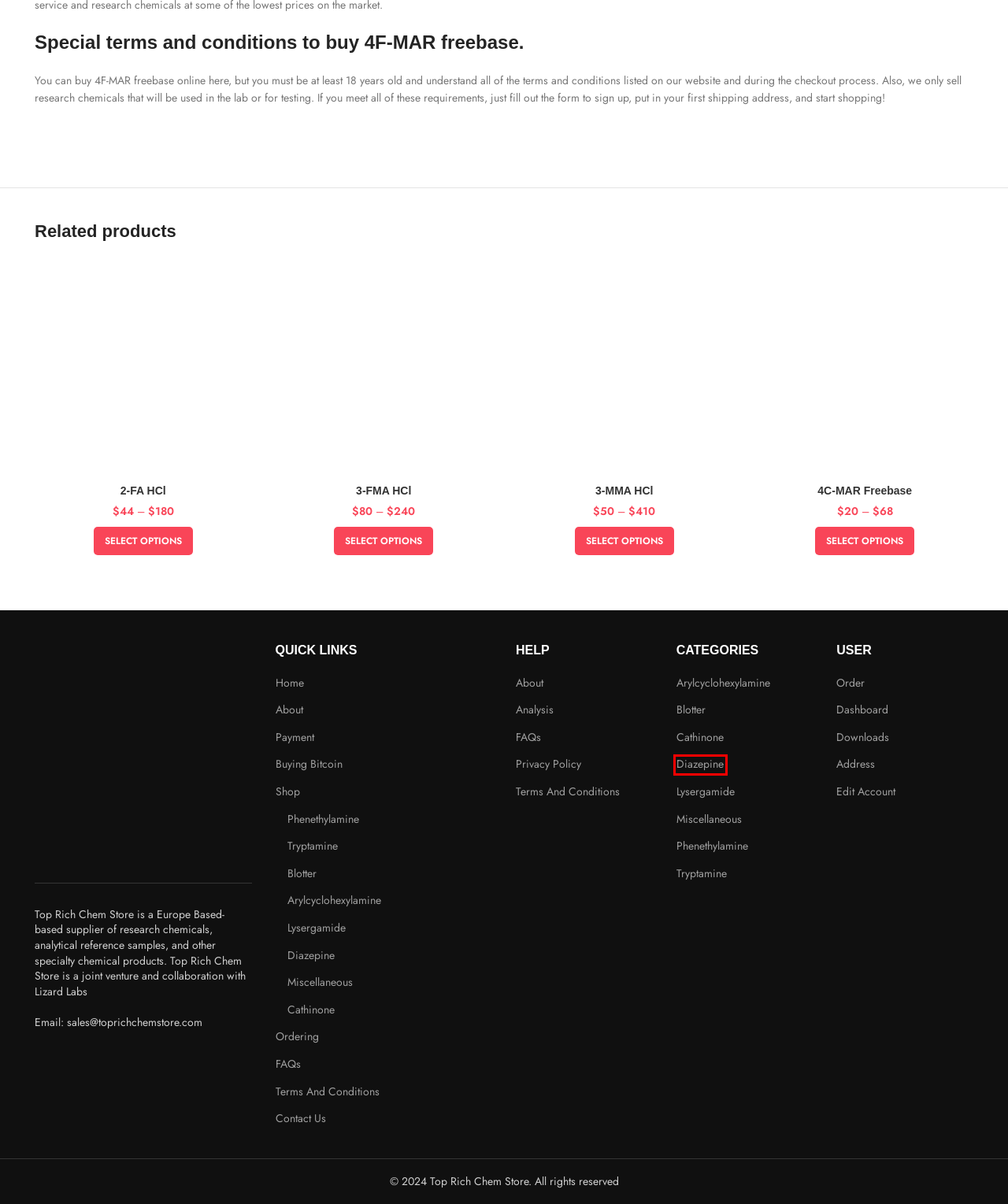Examine the screenshot of a webpage with a red rectangle bounding box. Select the most accurate webpage description that matches the new webpage after clicking the element within the bounding box. Here are the candidates:
A. Diazepine for sale - Top Rich Chem Store
B. Miscellaneous Archives - Top Rich Chem Store
C. Privacy Policy - Top Rich Chem Store
D. cathinone for sale - Top Rich Chem Store
E. Tryptamine for sale online - Top Rich Chem Store
F. 3-FMA HCl - Top Rich Chem Store
G. Blotter for sale online - Top Rich Chem Store
H. Arylcyclohexylamine for sale online - Worldwide shipping - Top Rich Chem Store

A